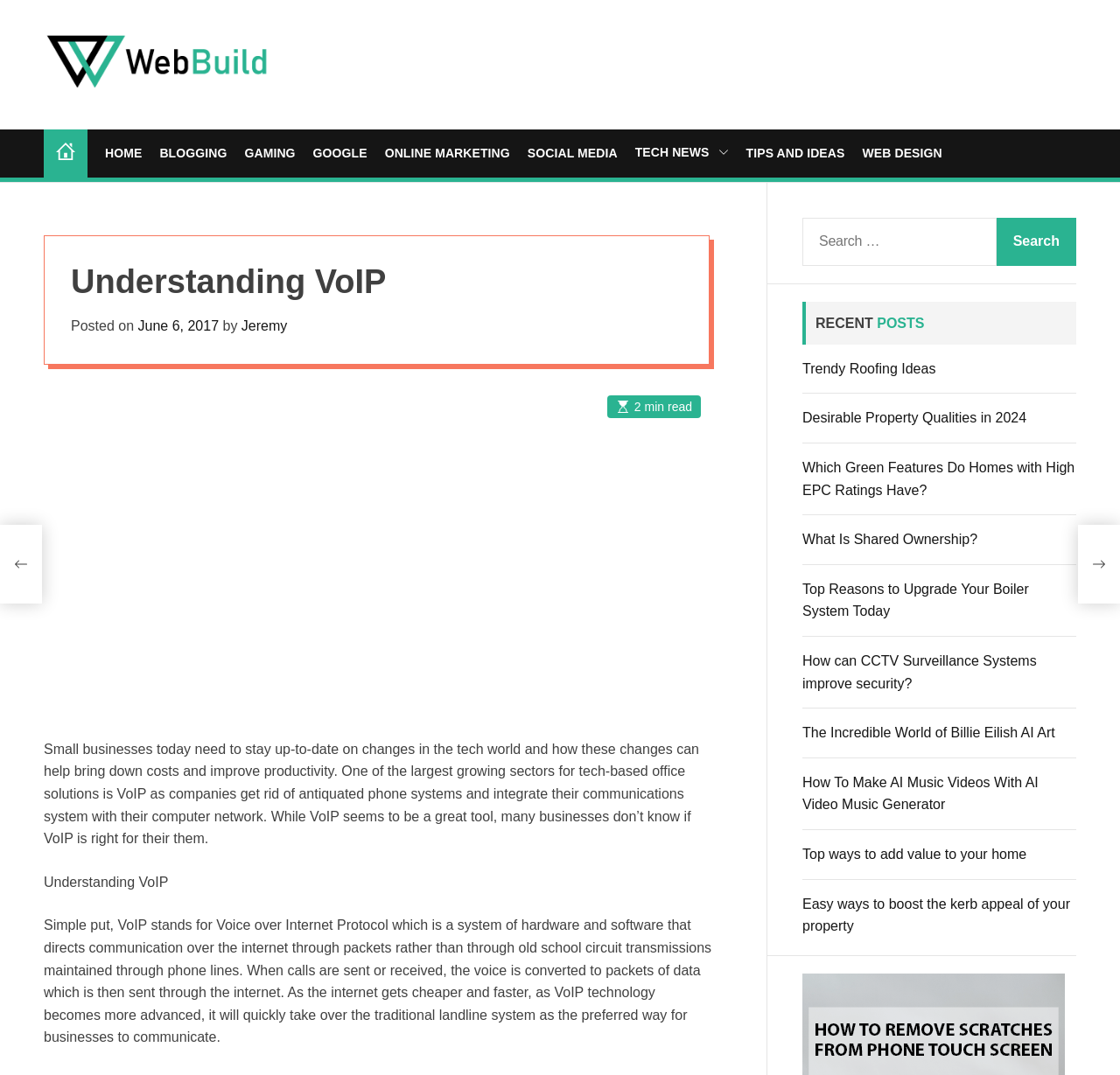Indicate the bounding box coordinates of the element that must be clicked to execute the instruction: "Read the 'Understanding VoIP' article". The coordinates should be given as four float numbers between 0 and 1, i.e., [left, top, right, bottom].

[0.063, 0.244, 0.609, 0.281]